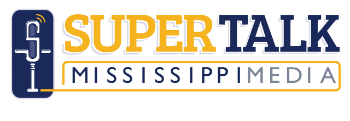What is the regional identity of SuperTalk Mississippi Media?
Examine the screenshot and reply with a single word or phrase.

Mississippi